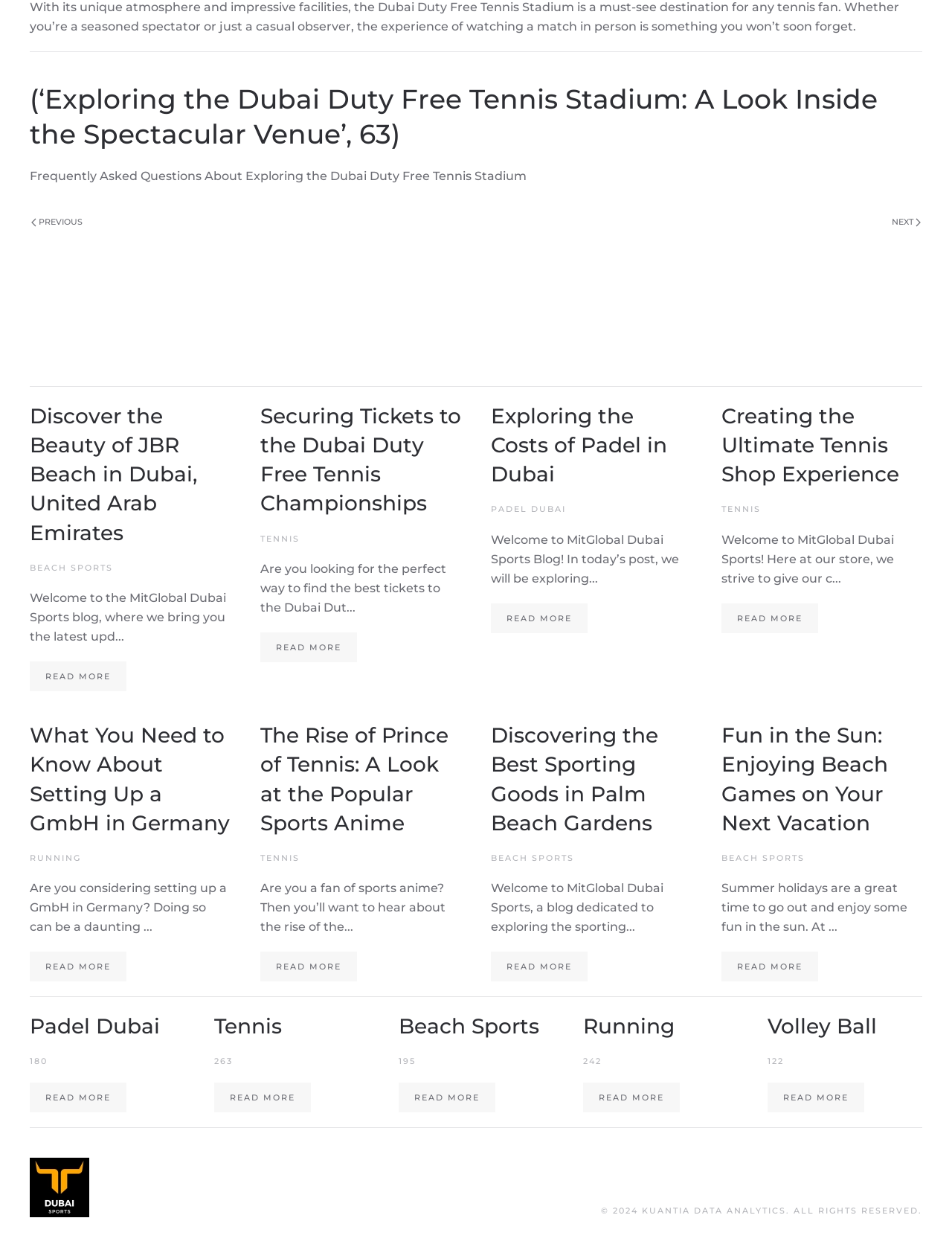How many links are present on the webpage?
Please use the image to provide a one-word or short phrase answer.

More than 15